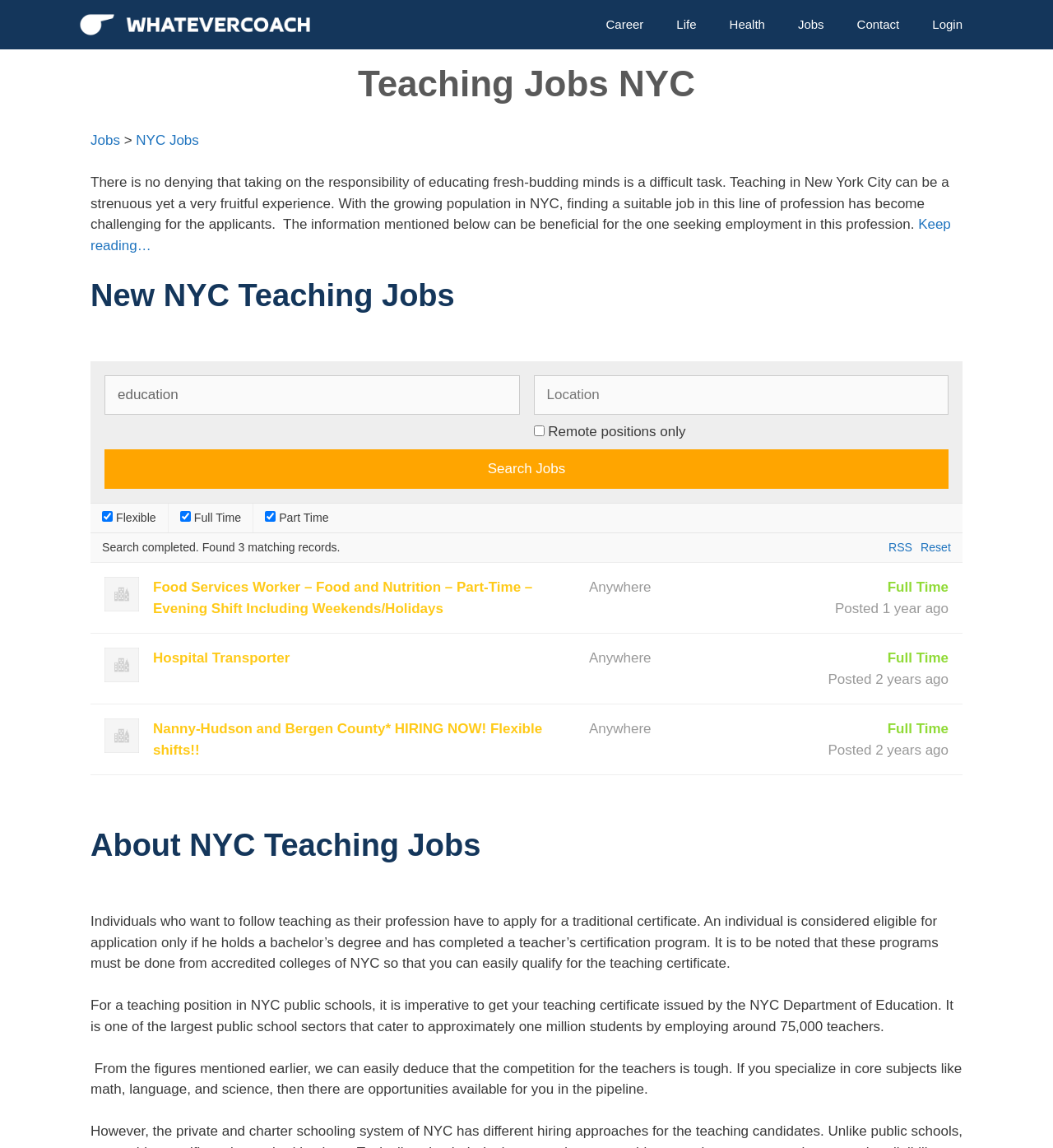Identify the bounding box coordinates of the clickable region required to complete the instruction: "Read about teaching in New York City". The coordinates should be given as four float numbers within the range of 0 and 1, i.e., [left, top, right, bottom].

[0.086, 0.152, 0.901, 0.202]